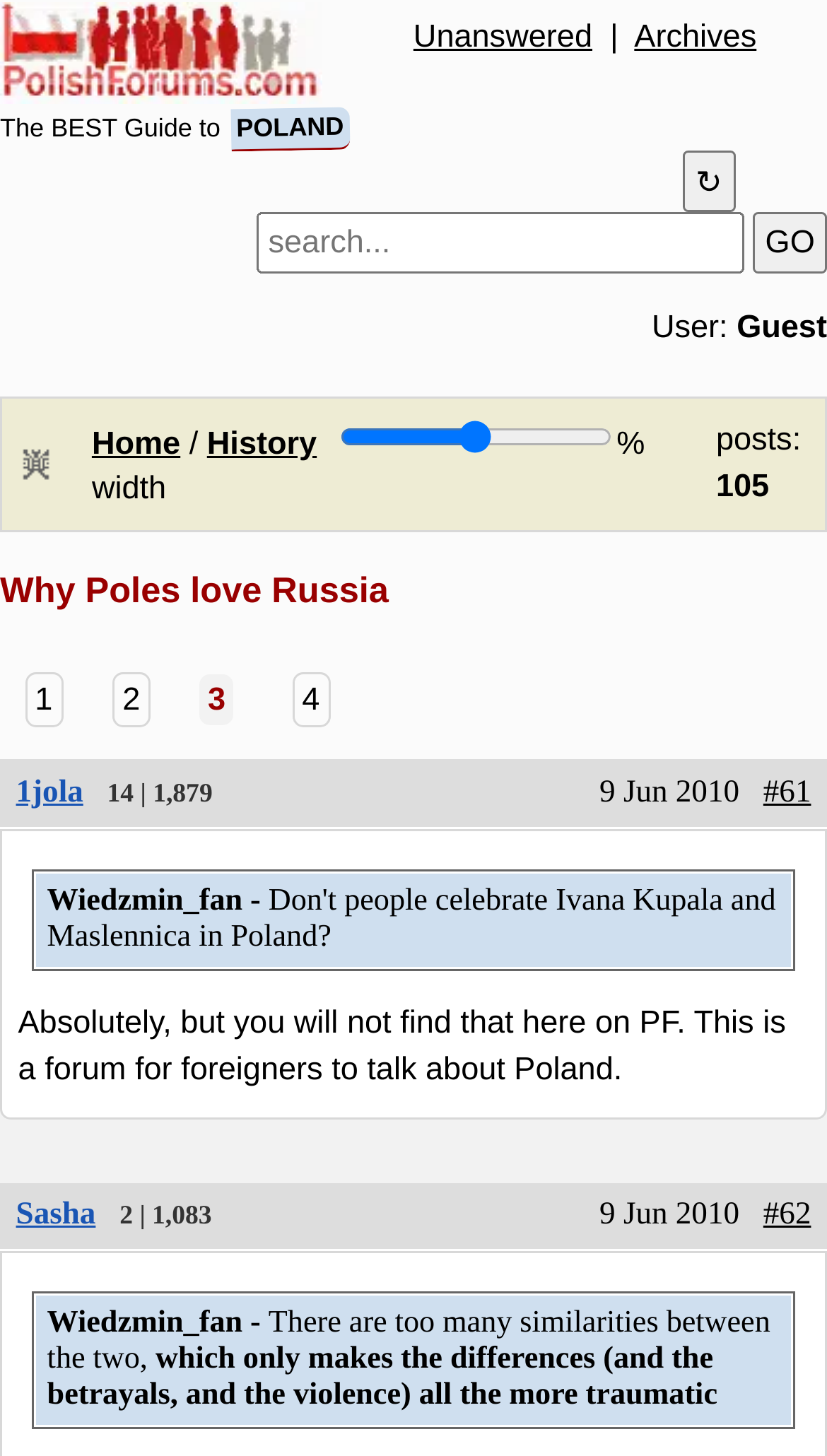Please identify the bounding box coordinates of the clickable element to fulfill the following instruction: "Click on the Archives link". The coordinates should be four float numbers between 0 and 1, i.e., [left, top, right, bottom].

[0.767, 0.013, 0.915, 0.038]